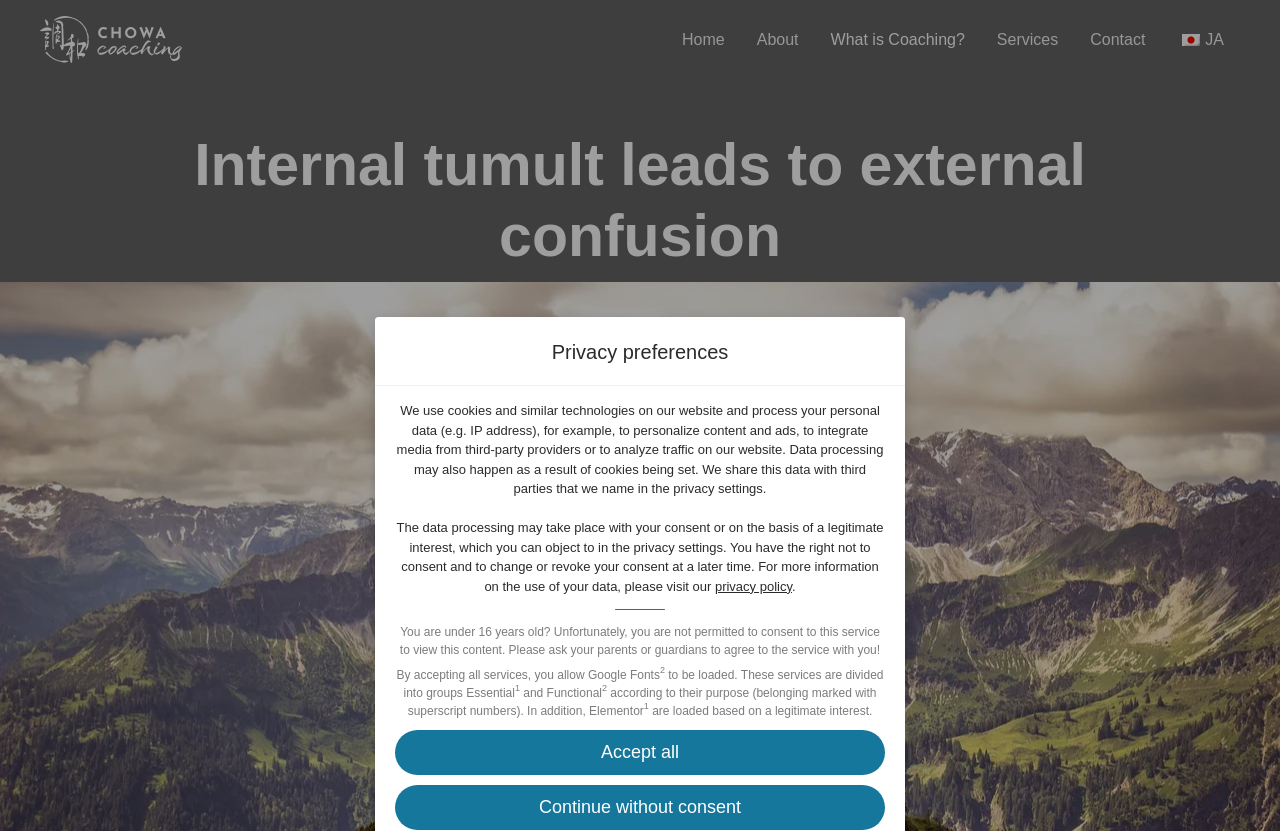Provide the bounding box coordinates of the HTML element described as: "Continue without consent". The bounding box coordinates should be four float numbers between 0 and 1, i.e., [left, top, right, bottom].

[0.309, 0.945, 0.691, 0.999]